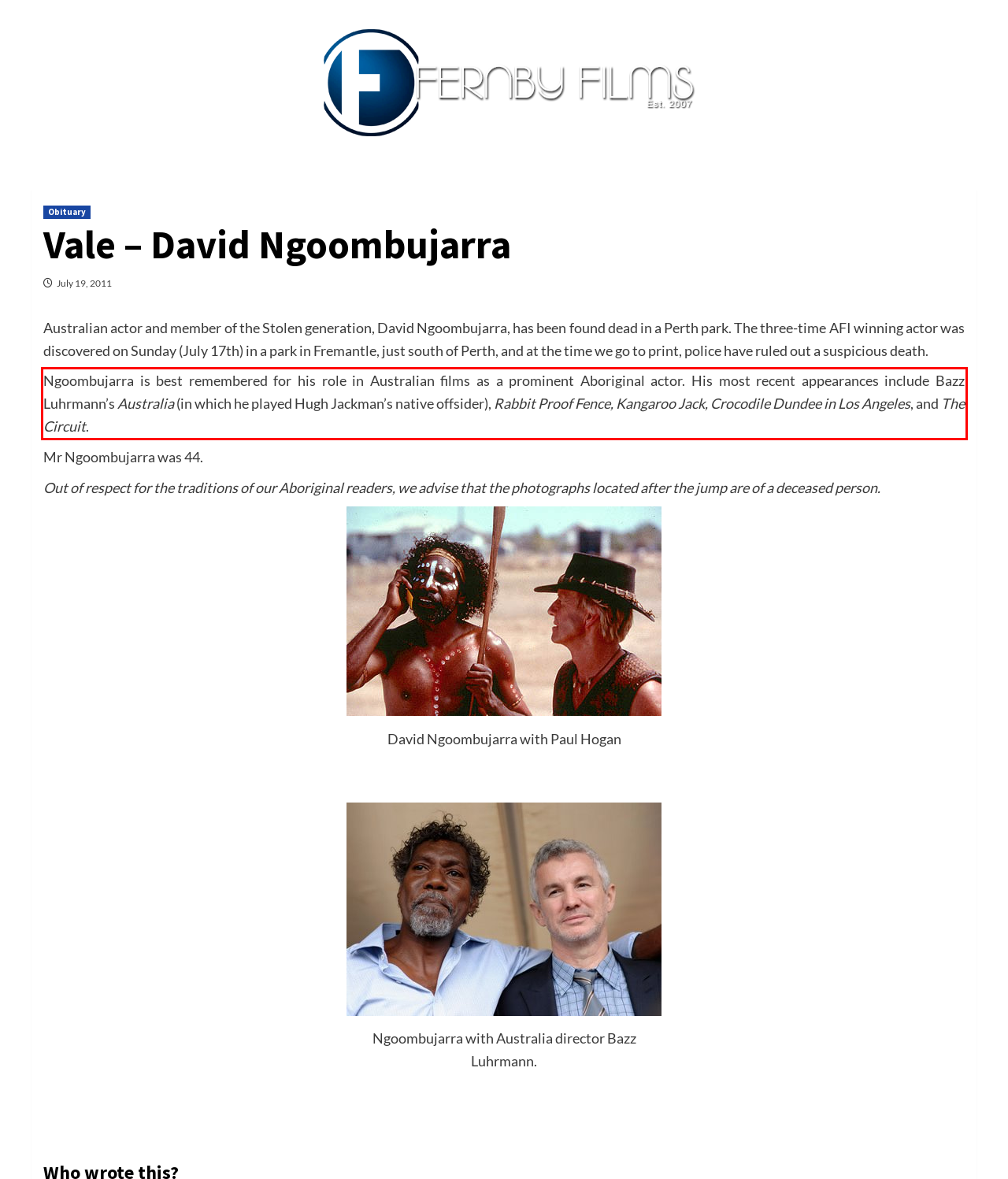Please analyze the screenshot of a webpage and extract the text content within the red bounding box using OCR.

Ngoombujarra is best remembered for his role in Australian films as a prominent Aboriginal actor. His most recent appearances include Bazz Luhrmann’s Australia (in which he played Hugh Jackman’s native offsider), Rabbit Proof Fence, Kangaroo Jack, Crocodile Dundee in Los Angeles, and The Circuit.